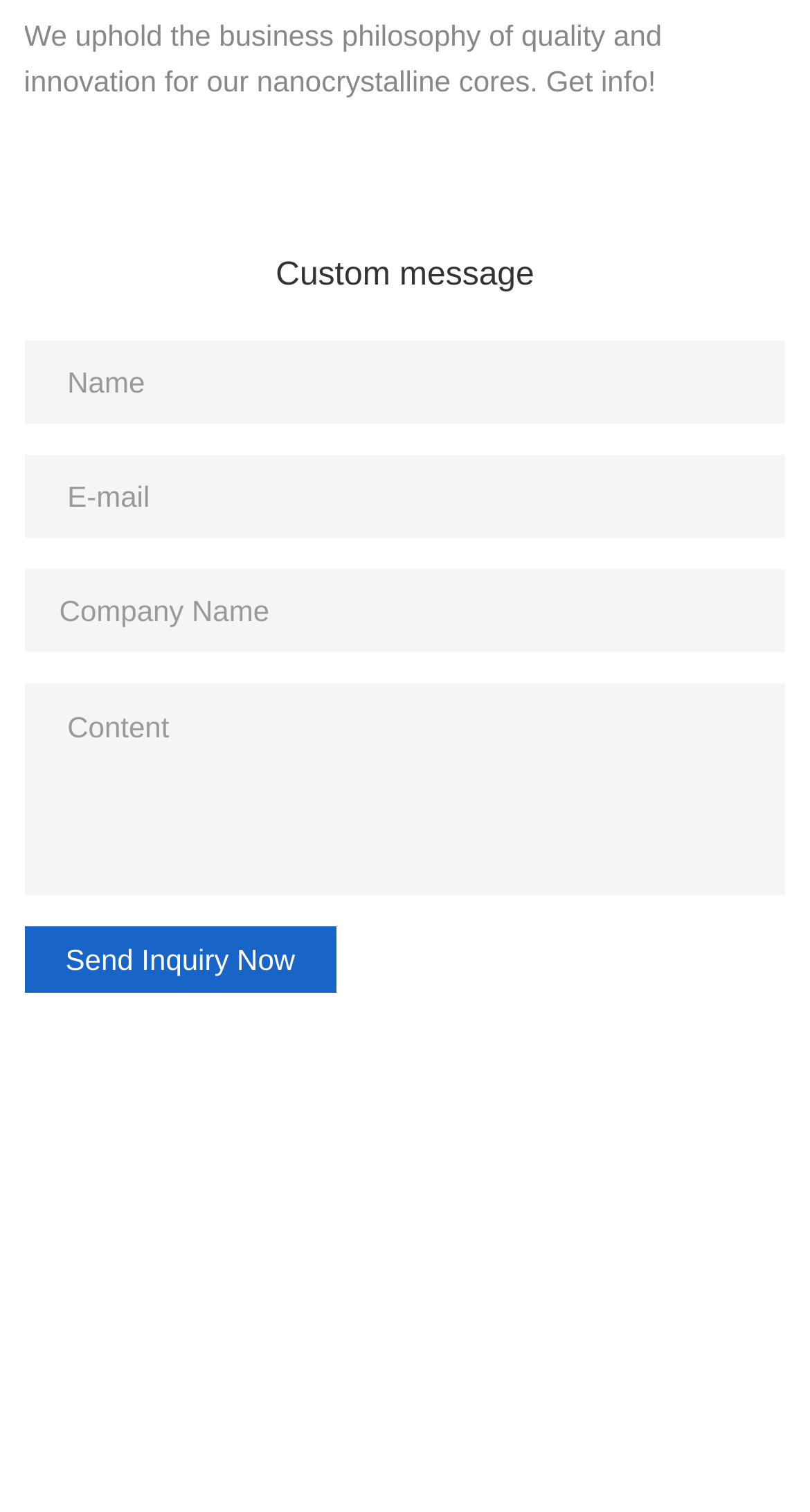Using the information from the screenshot, answer the following question thoroughly:
What is the purpose of the form on the page?

The form on the page consists of several textboxes and a button labeled 'Send Inquiry Now', indicating that the purpose of the form is to send an inquiry to the company.